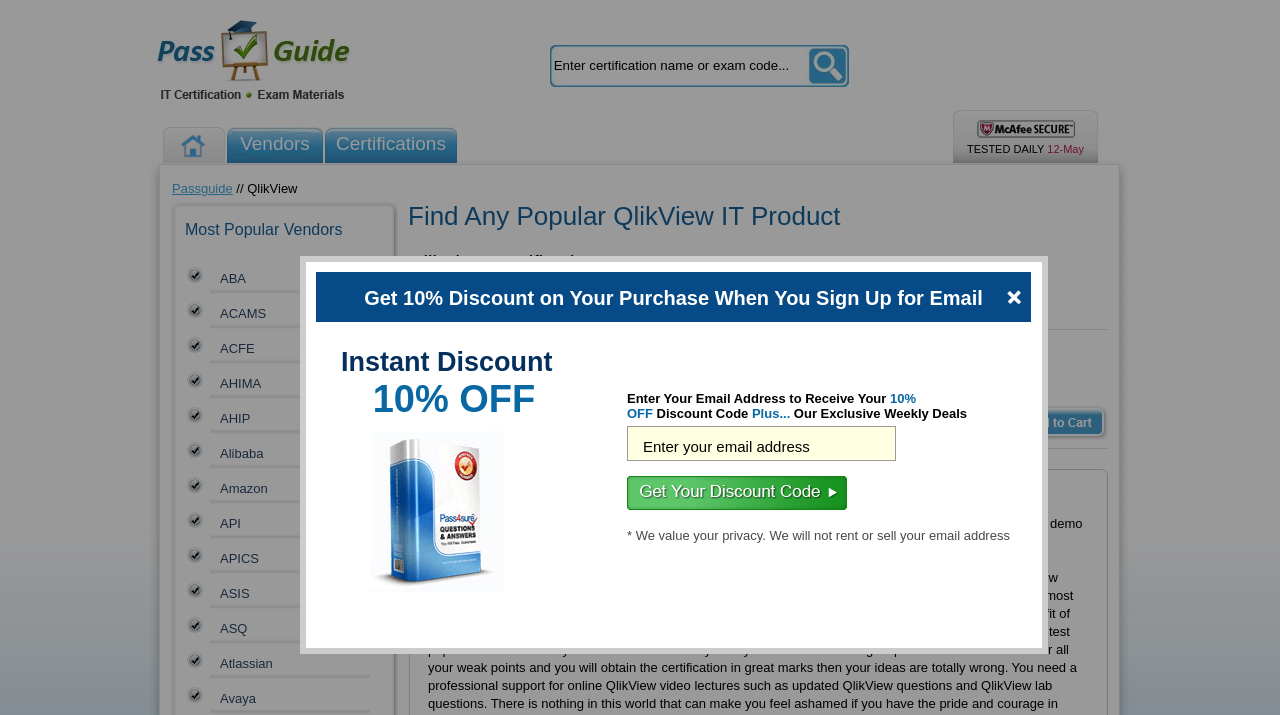Please find the bounding box coordinates of the element that needs to be clicked to perform the following instruction: "Add QSDA2018 exam to cart". The bounding box coordinates should be four float numbers between 0 and 1, represented as [left, top, right, bottom].

[0.755, 0.565, 0.866, 0.615]